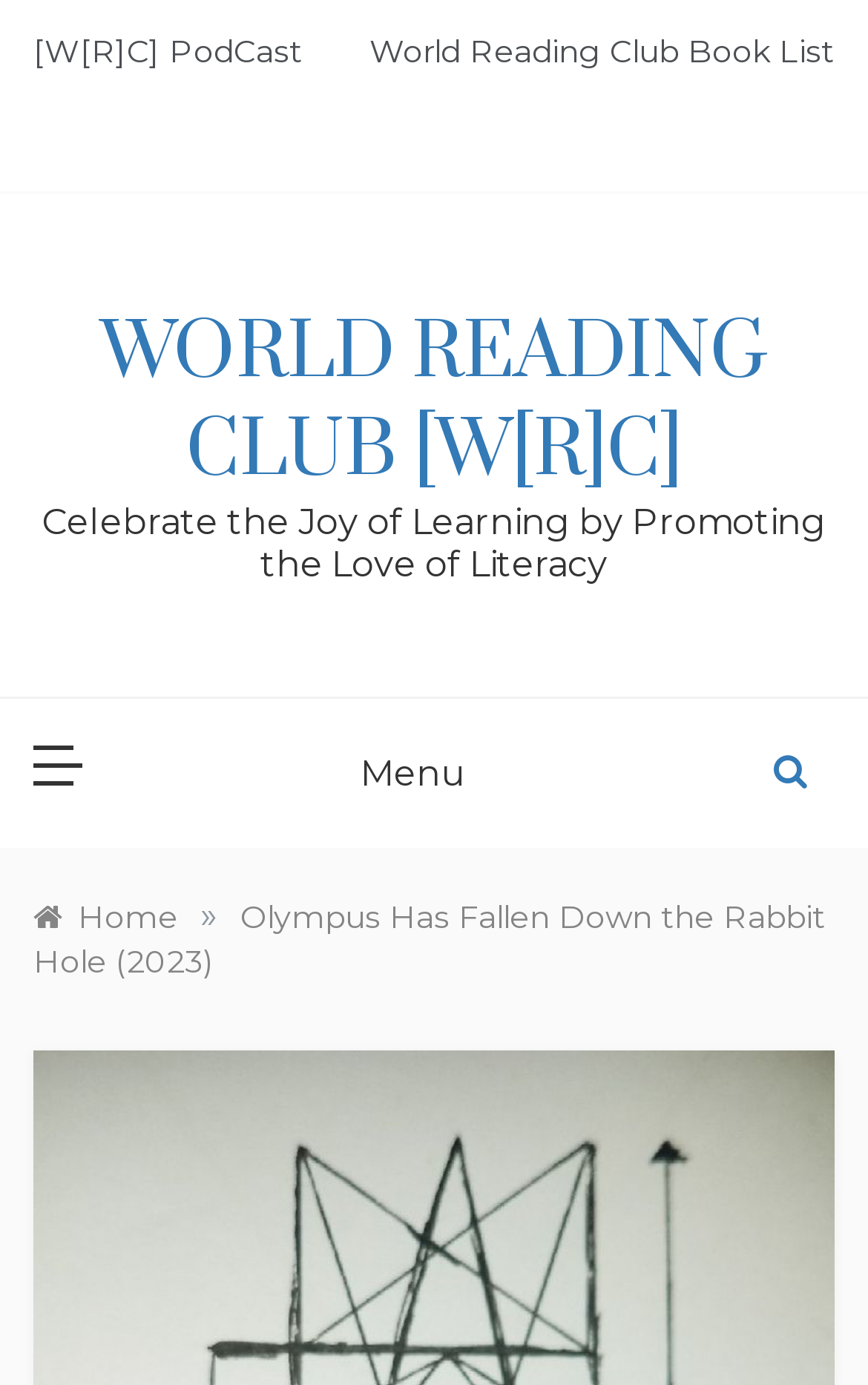Generate a thorough description of the webpage.

The webpage appears to be a book page or a reading club page, specifically focused on "Olympus Has Fallen Down the Rabbit Hole (2023)". At the top, there is a heading that reads "WORLD READING CLUB [W[R]C]" with a link to the same text. Below this heading, there is a static text that says "Celebrate the Joy of Learning by Promoting the Love of Literacy".

On the top-right corner, there are three buttons: an empty button, a "Menu" button, and a link with no text. On the top-left corner, there are two links: "[W[R]C] PodCast" and "World Reading Club Book List". 

The page also features a navigation section labeled "Breadcrumbs" which contains three elements: a link to "Home" with a house icon, a static text "»", and a link to "Olympus Has Fallen Down the Rabbit Hole (2023)". This navigation section is located below the static text.